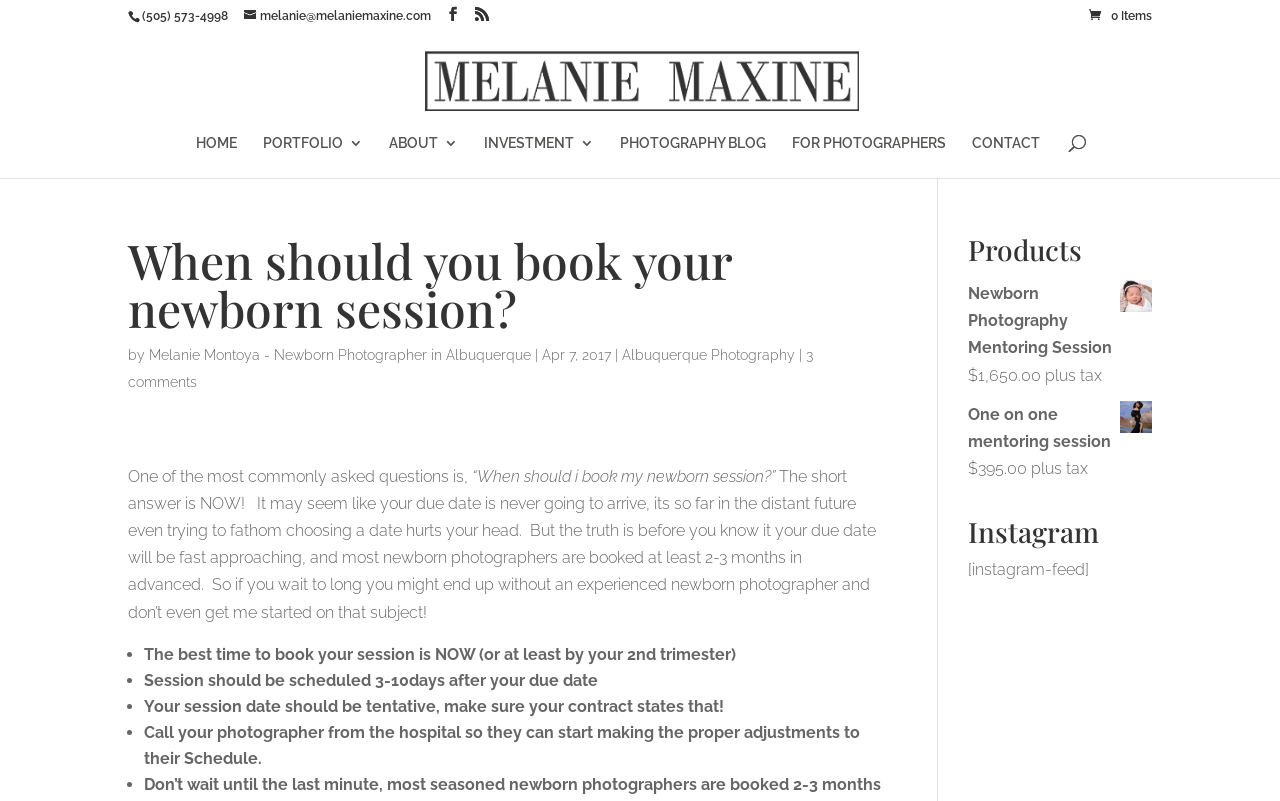Generate a thorough caption detailing the webpage content.

This webpage is about Melanie Maxine, an Albuquerque newborn photographer. At the top, there is a header section with contact information, including a phone number and email address, as well as social media links. Below this, there is a navigation menu with links to different sections of the website, such as "HOME", "PORTFOLIO", "ABOUT", and "CONTACT".

The main content of the page is an article titled "When should you book your newborn session?" written by Melanie Montoya, a newborn photographer in Albuquerque. The article discusses the importance of booking a newborn photography session in advance, ideally during the second trimester of pregnancy. It provides tips and guidelines for scheduling a session, including booking a tentative date and calling the photographer from the hospital to confirm the session.

To the right of the article, there is a section titled "Products" that lists two products: a newborn photography mentoring session and a one-on-one mentoring session, along with their prices. Below this, there is an "Instagram" section that displays an Instagram feed.

At the bottom of the page, there is a footer section with additional links to other sections of the website, as well as a search bar.